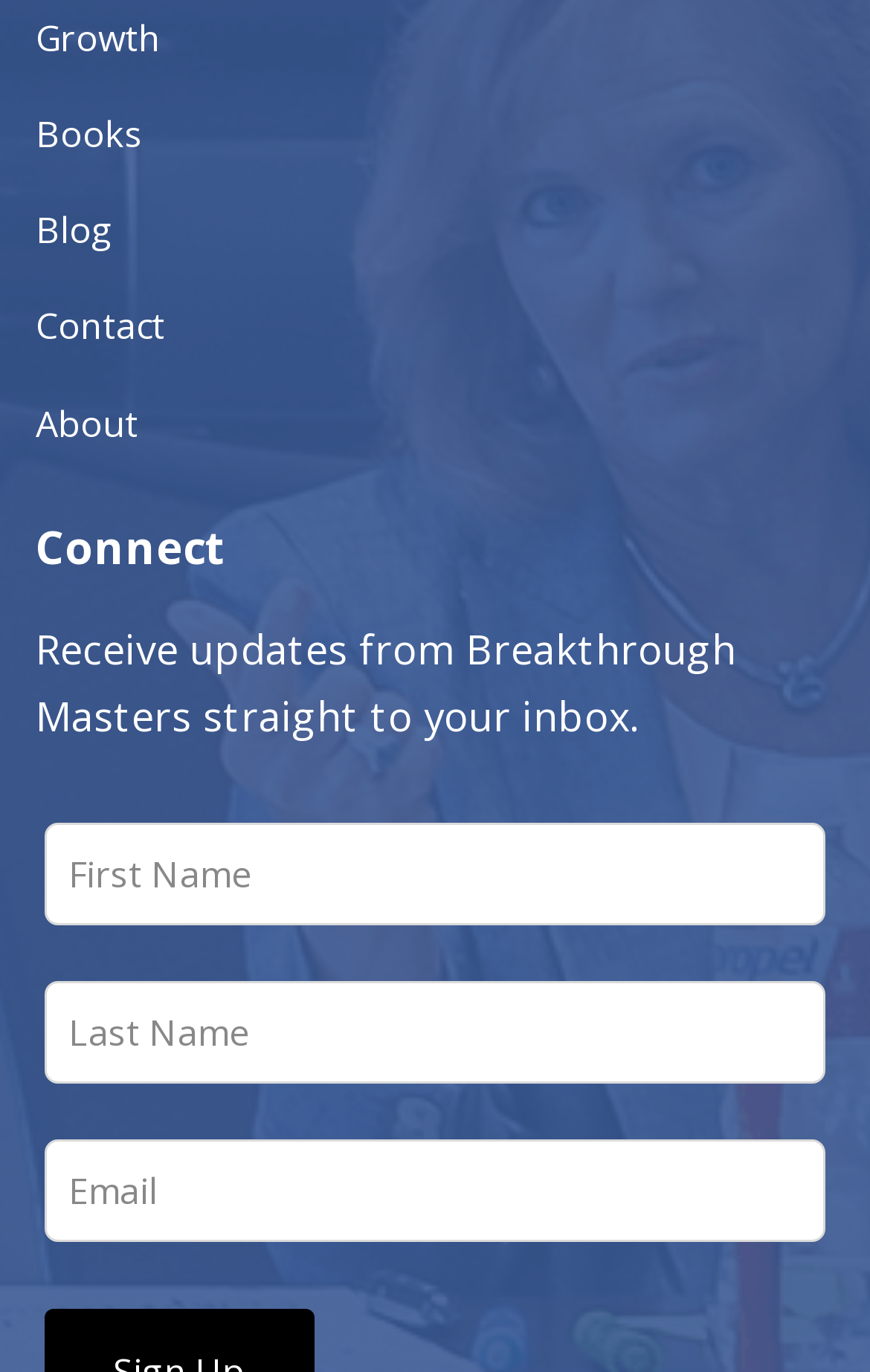What is the topic of the website?
Refer to the image and provide a one-word or short phrase answer.

Personal growth